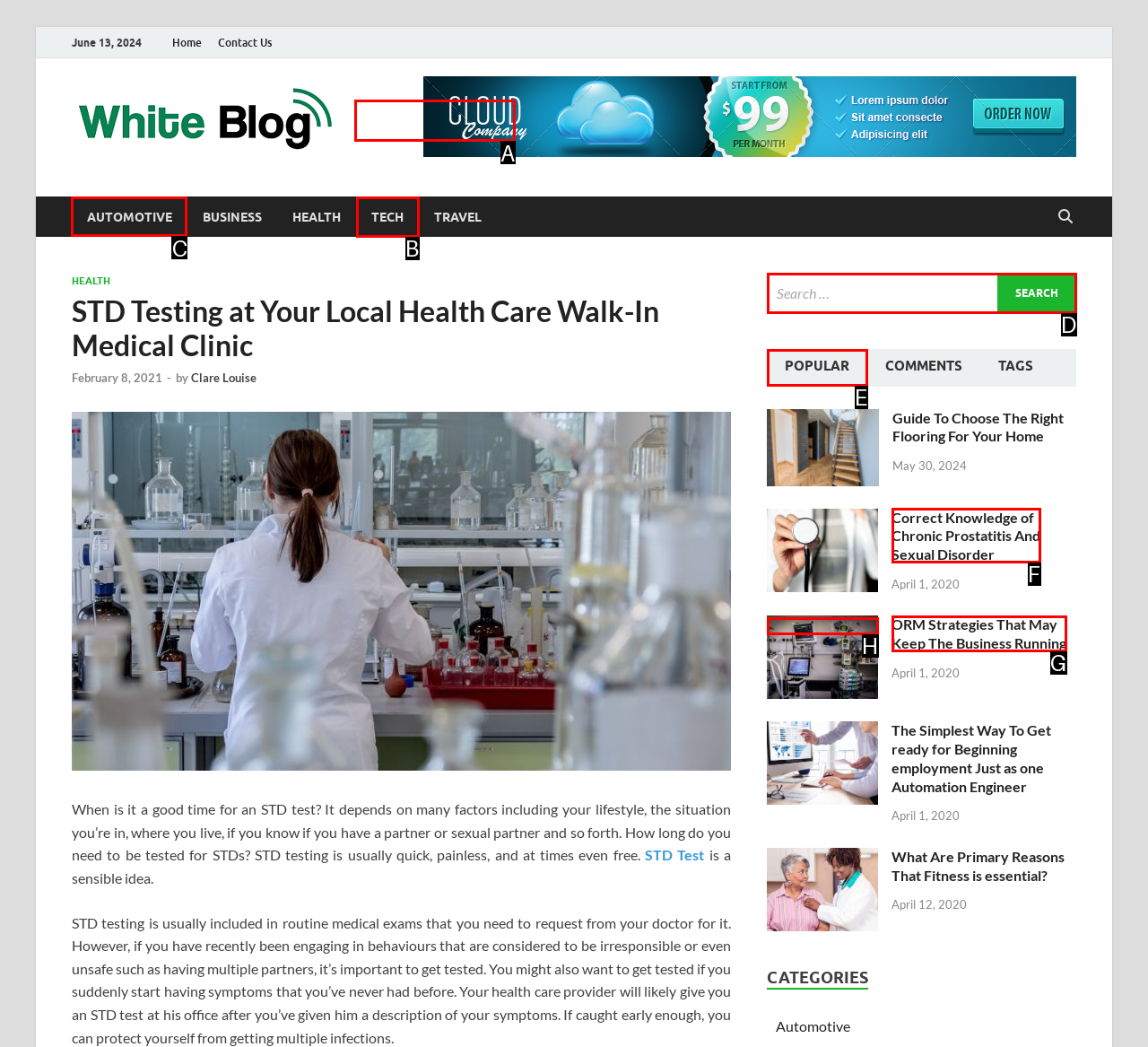Select the HTML element that needs to be clicked to perform the task: Click on the 'AUTOMOTIVE' category. Reply with the letter of the chosen option.

C